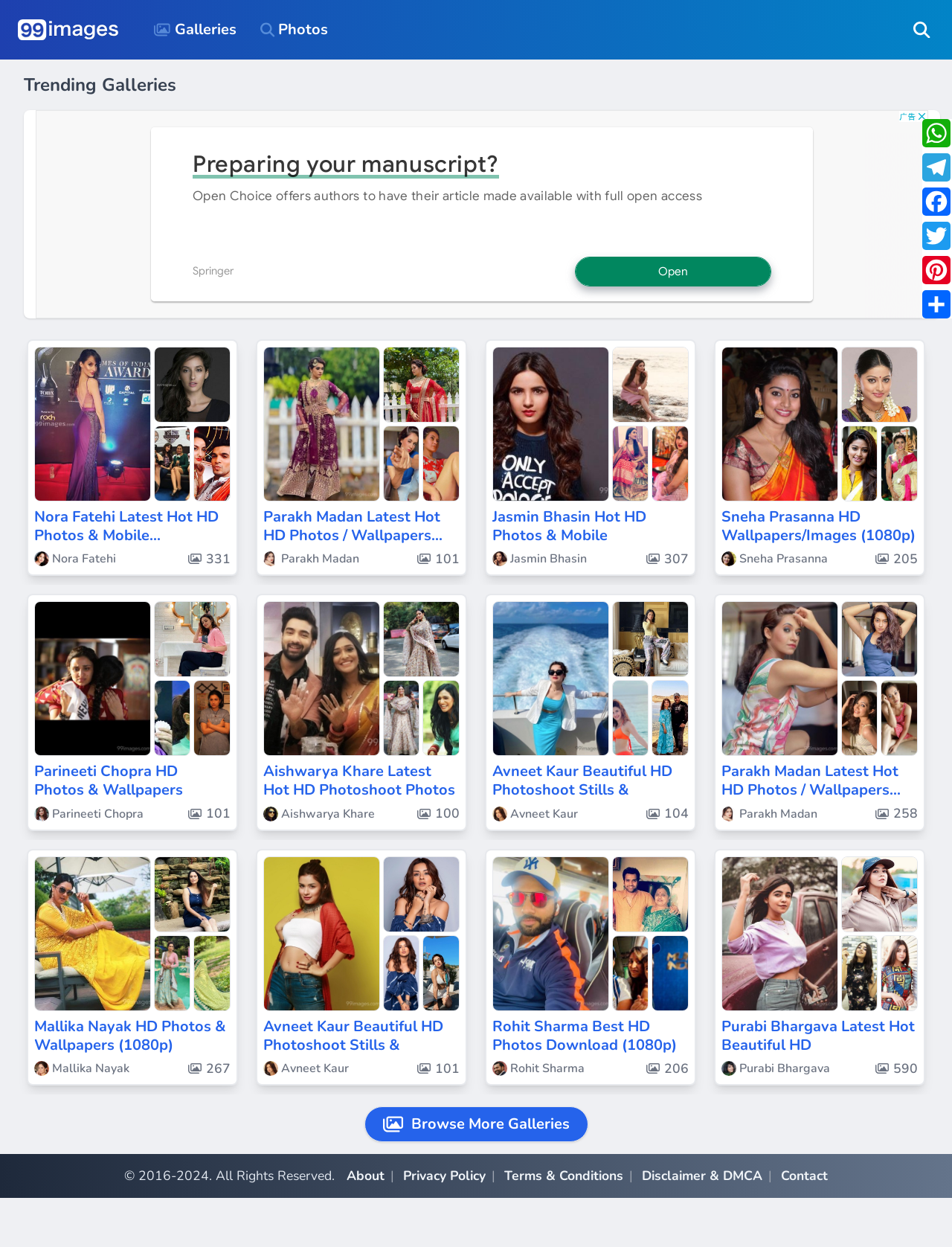Pinpoint the bounding box coordinates for the area that should be clicked to perform the following instruction: "View Nora Fatehi's latest hot HD photos and mobile wallpapers".

[0.036, 0.278, 0.158, 0.402]